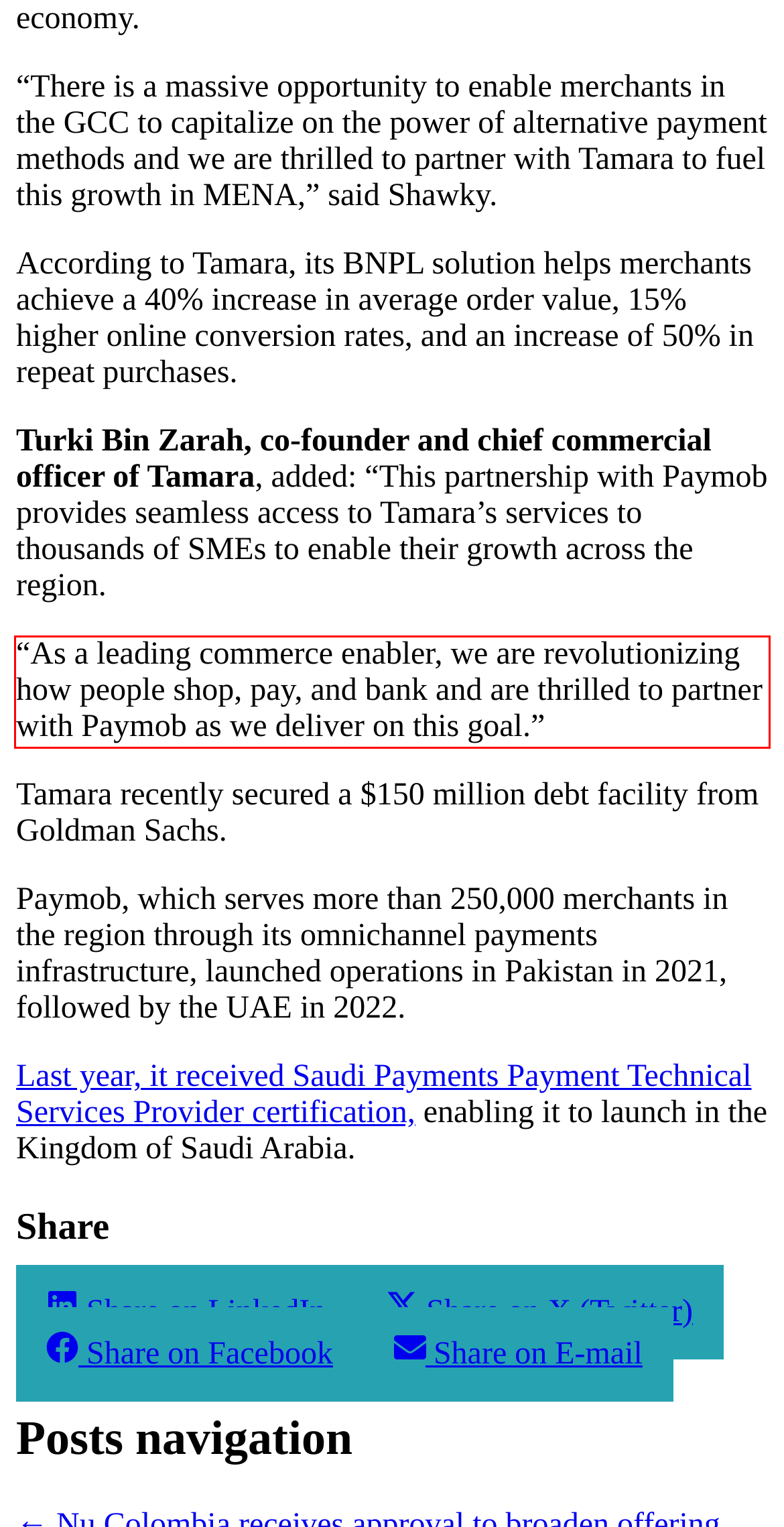Please identify and extract the text content from the UI element encased in a red bounding box on the provided webpage screenshot.

“As a leading commerce enabler, we are revolutionizing how people shop, pay, and bank and are thrilled to partner with Paymob as we deliver on this goal.”